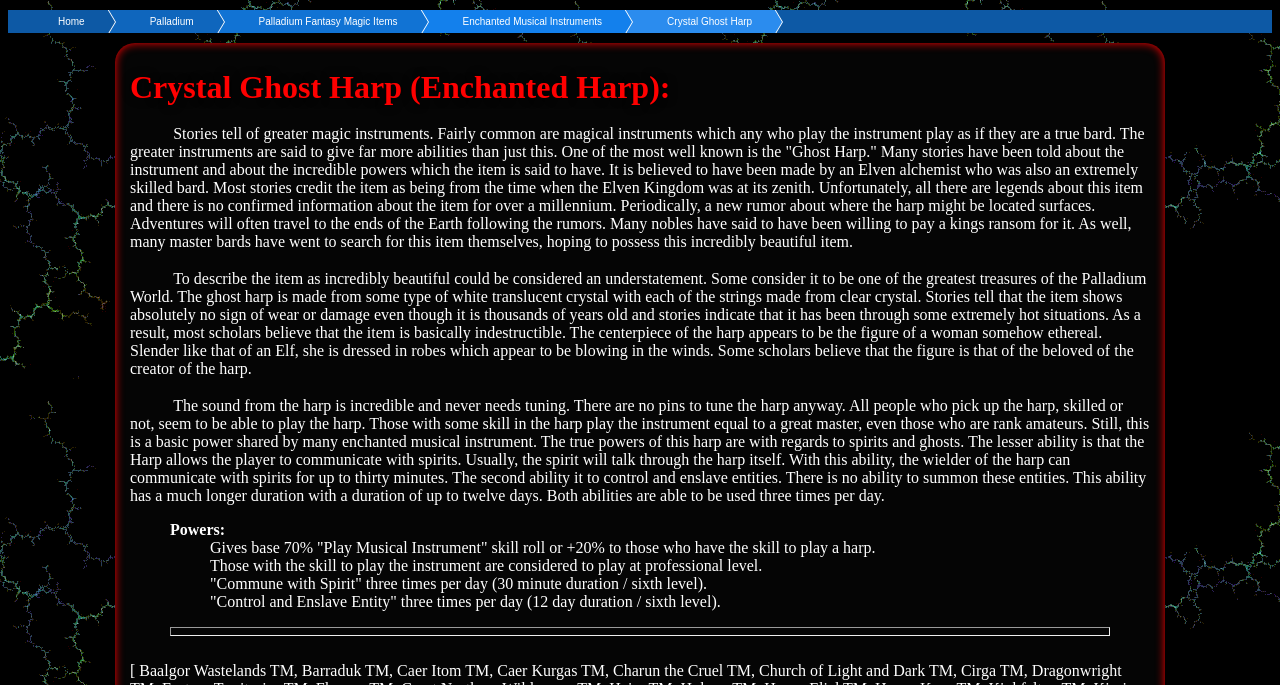Determine the bounding box coordinates for the UI element matching this description: "Read More".

None